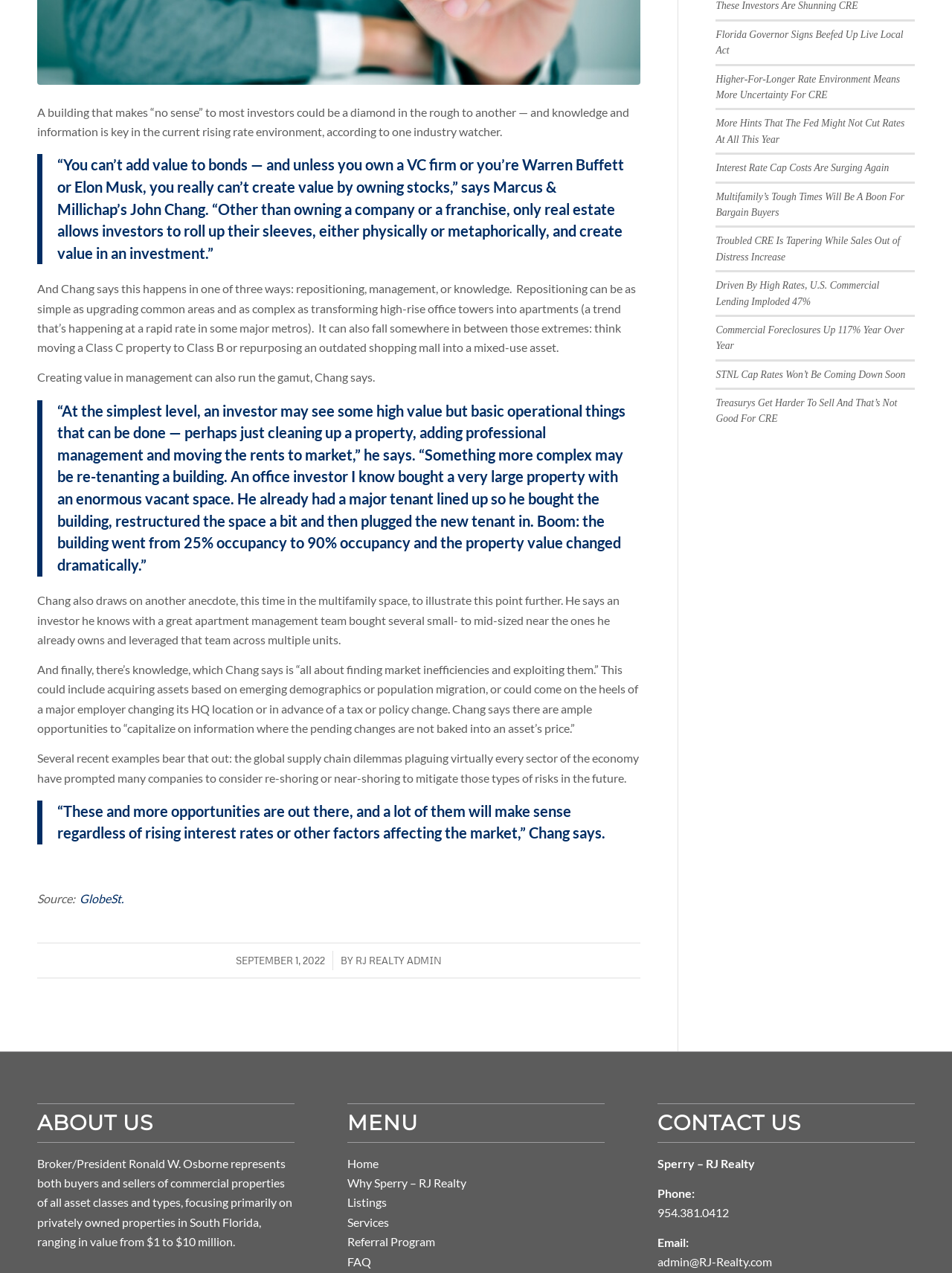Identify the bounding box for the described UI element: "Emotional Intelligence".

None